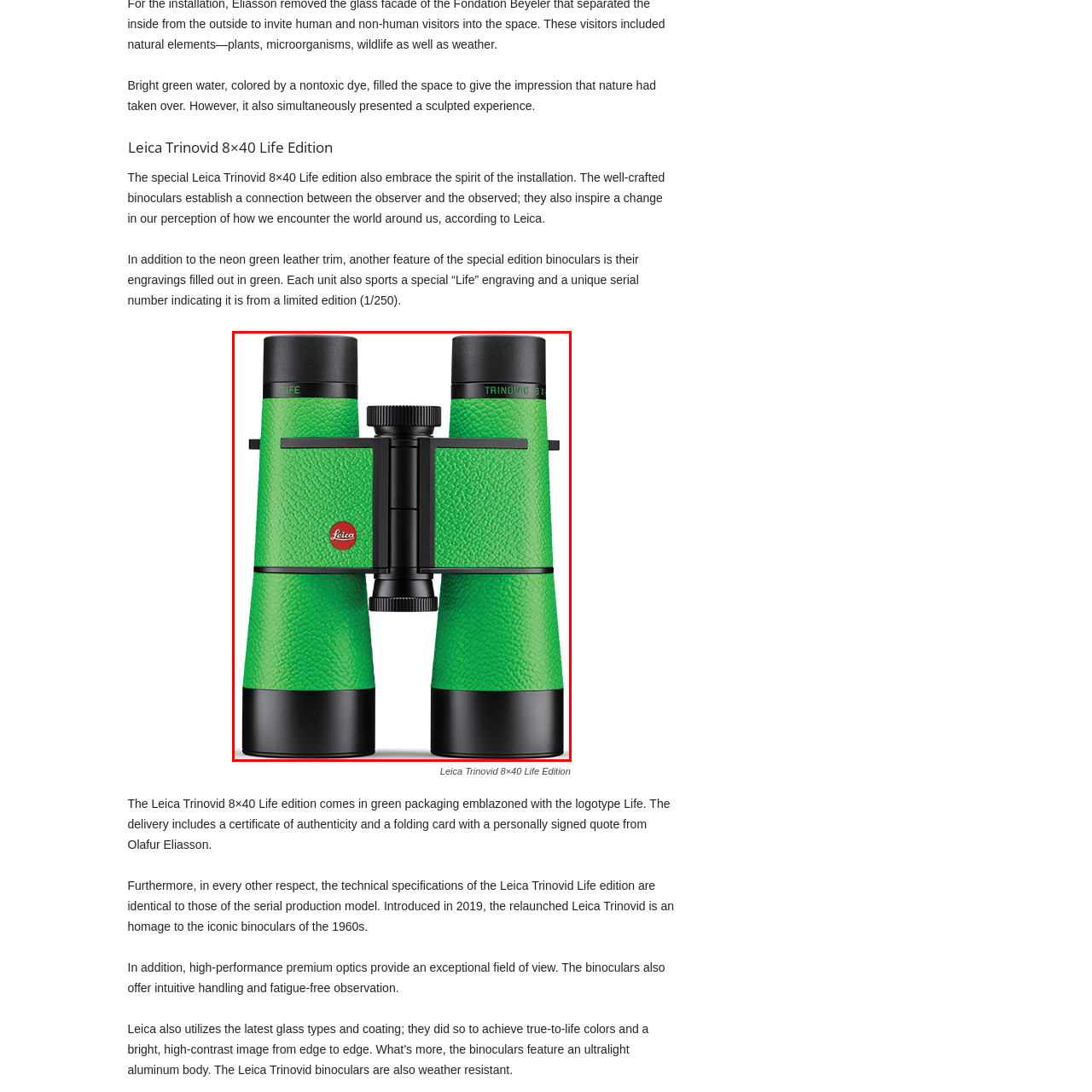How many pieces are available in the limited edition?
Examine the red-bounded area in the image carefully and respond to the question with as much detail as possible.

The caption states that each unit is part of a limited edition, with 'only 250 pieces available', which indicates the quantity of the limited edition.